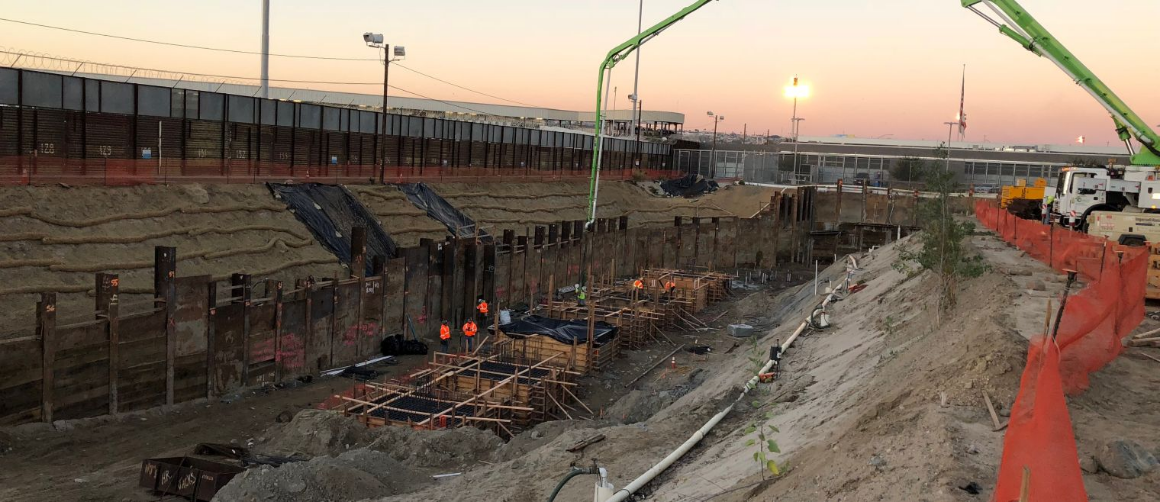What color are the workers' vests?
Ensure your answer is thorough and detailed.

The caption states that safety measures are evident, as workers in bright orange vests oversee activities amidst a landscape defined by sandy earth and construction materials.